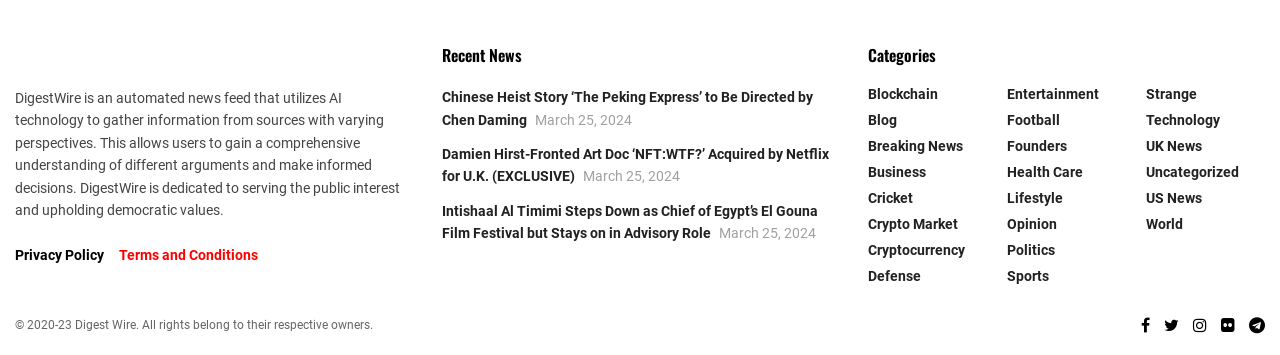For the following element description, predict the bounding box coordinates in the format (top-left x, top-left y, bottom-right x, bottom-right y). All values should be floating point numbers between 0 and 1. Description: Terms and Conditions

[0.093, 0.681, 0.202, 0.726]